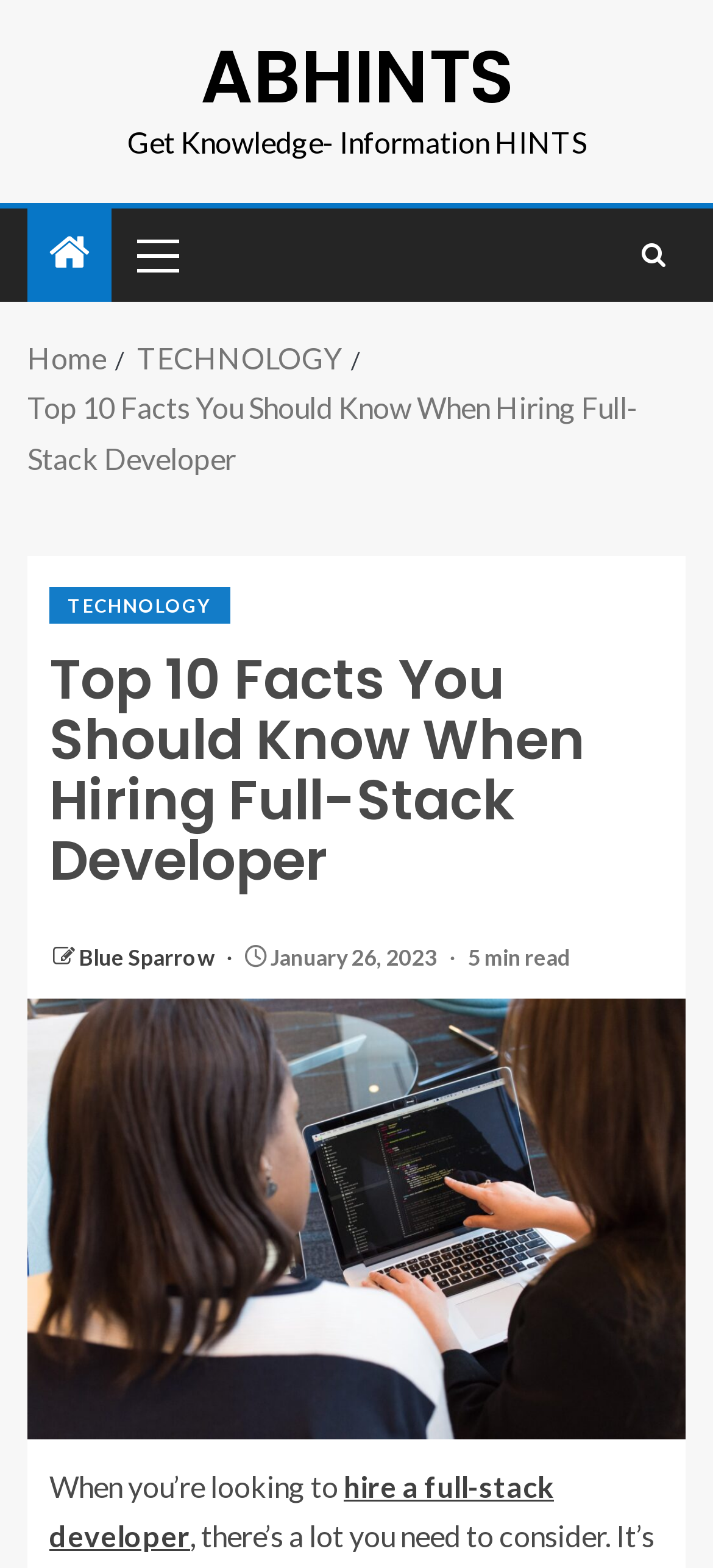Please identify the bounding box coordinates of the element that needs to be clicked to execute the following command: "View the image about Top 10 Things to Know Before Hiring a Full-stack Developer". Provide the bounding box using four float numbers between 0 and 1, formatted as [left, top, right, bottom].

[0.038, 0.637, 0.962, 0.918]